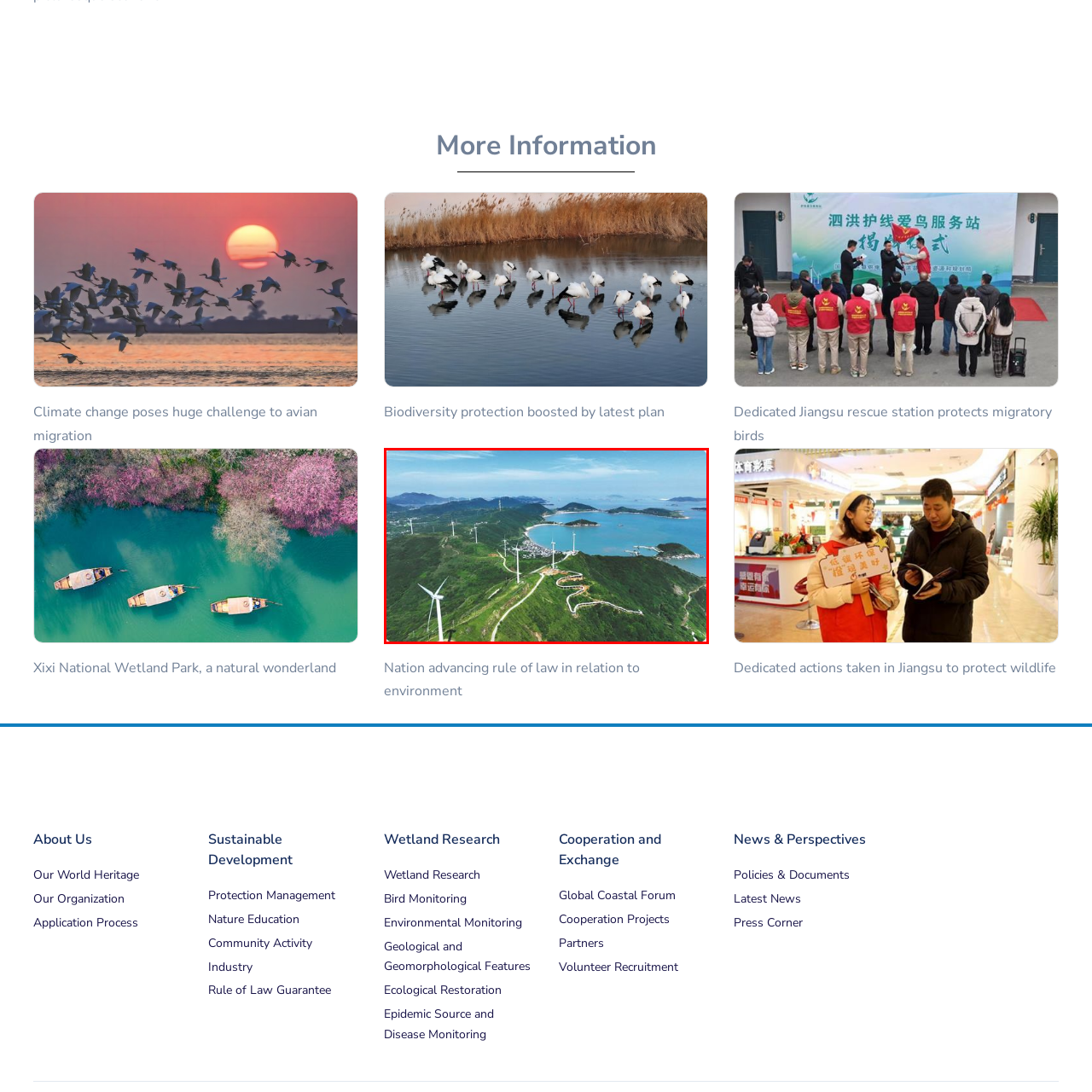Create a thorough description of the image portion outlined in red.

This aerial view captures a stunning landscape, showcasing a harmonious blend of nature and renewable energy. In the foreground, lush green hills roll gently, interspersed with a network of winding roads. Towering wind turbines, strategically positioned along the slopes, harness the power of the wind, illustrating a commitment to sustainable energy practices. The backdrop reveals a picturesque coastline where the turquoise sea meets the land, dotted with small settlements. The distant islands and mountains add depth to the scene, highlighting the area's natural beauty. This image is a powerful reminder of the importance of biodiversity and the need for eco-friendly initiatives, as highlighted in discussions about protecting our environment and wildlife.